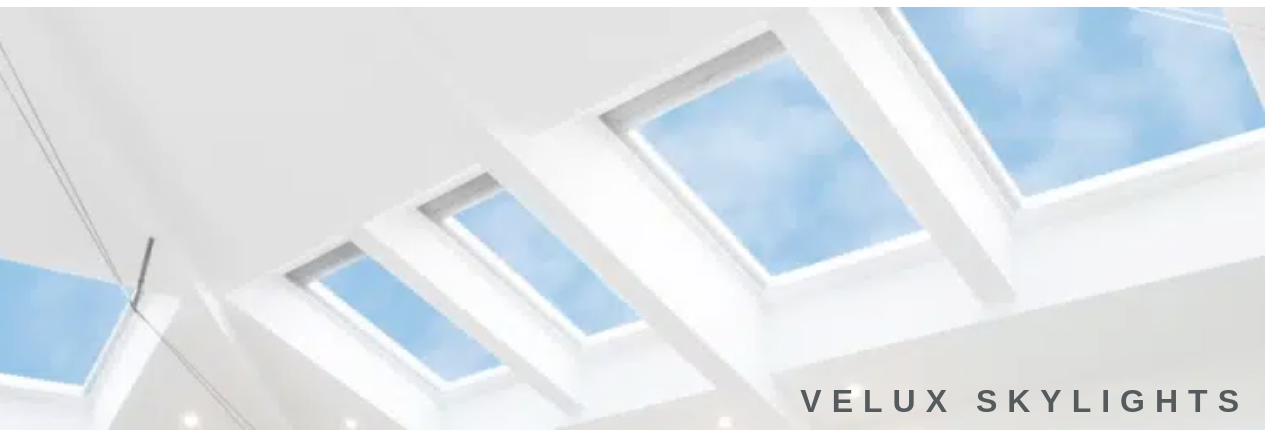Offer an in-depth description of the image.

The image showcases a stunning installation of VELUX skylights, seamlessly integrated into a modern architectural setting. The skylights allow natural light to flood the space, creating an airy and bright interior with a view of the blue sky above. The clean lines of the white roofing contrast beautifully with the vivid color of the sky, emphasizing the elegance and functionality of VELUX products. This imagery underscores the company’s commitment to enhancing natural lighting in homes, showcasing their reputation as a leader in design and performance in skylight technology. The caption captures the essence of tranquility and brightness that VELUX skylights bring to any space.